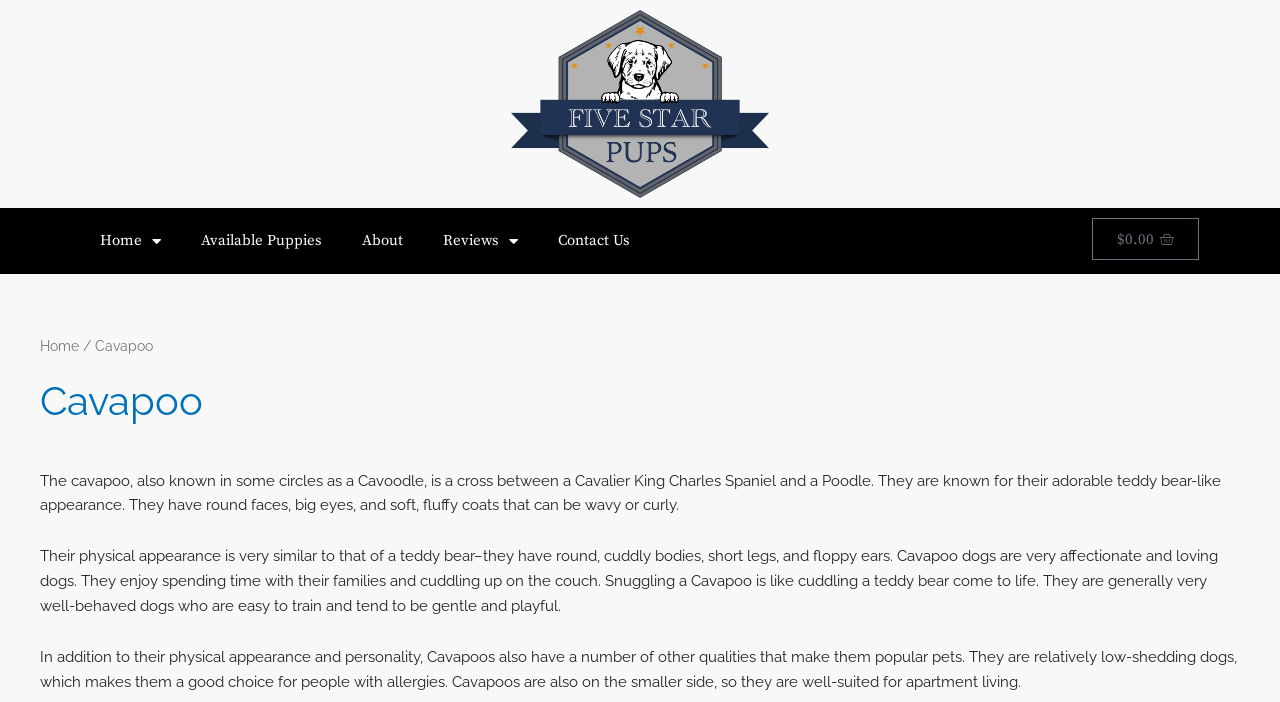Produce a meticulous description of the webpage.

The webpage is about Cavapoos, a crossbreed between a Cavalier King Charles Spaniel and a Poodle. At the top left, there is a logo of "Five Star Pups" accompanied by a navigation menu with links to "Home", "Available Puppies", "About", "Reviews", and "Contact Us". On the top right, there is a shopping basket icon with a price of $0.00.

Below the navigation menu, there is a breadcrumb navigation section that shows the current page is "Cavapoo" under the "Home" category. The main content of the page is divided into three paragraphs that describe the Cavapoo breed. The first paragraph explains that Cavapoos are known for their adorable teddy bear-like appearance, with round faces, big eyes, and soft, fluffy coats.

The second paragraph describes their physical appearance in more detail, mentioning their round, cuddly bodies, short legs, and floppy ears. It also highlights their affectionate and loving nature, enjoying time with their families and cuddling up on the couch.

The third paragraph discusses additional qualities that make Cavapoos popular pets, including their low-shedding coat, which makes them suitable for people with allergies, and their small size, making them well-suited for apartment living.